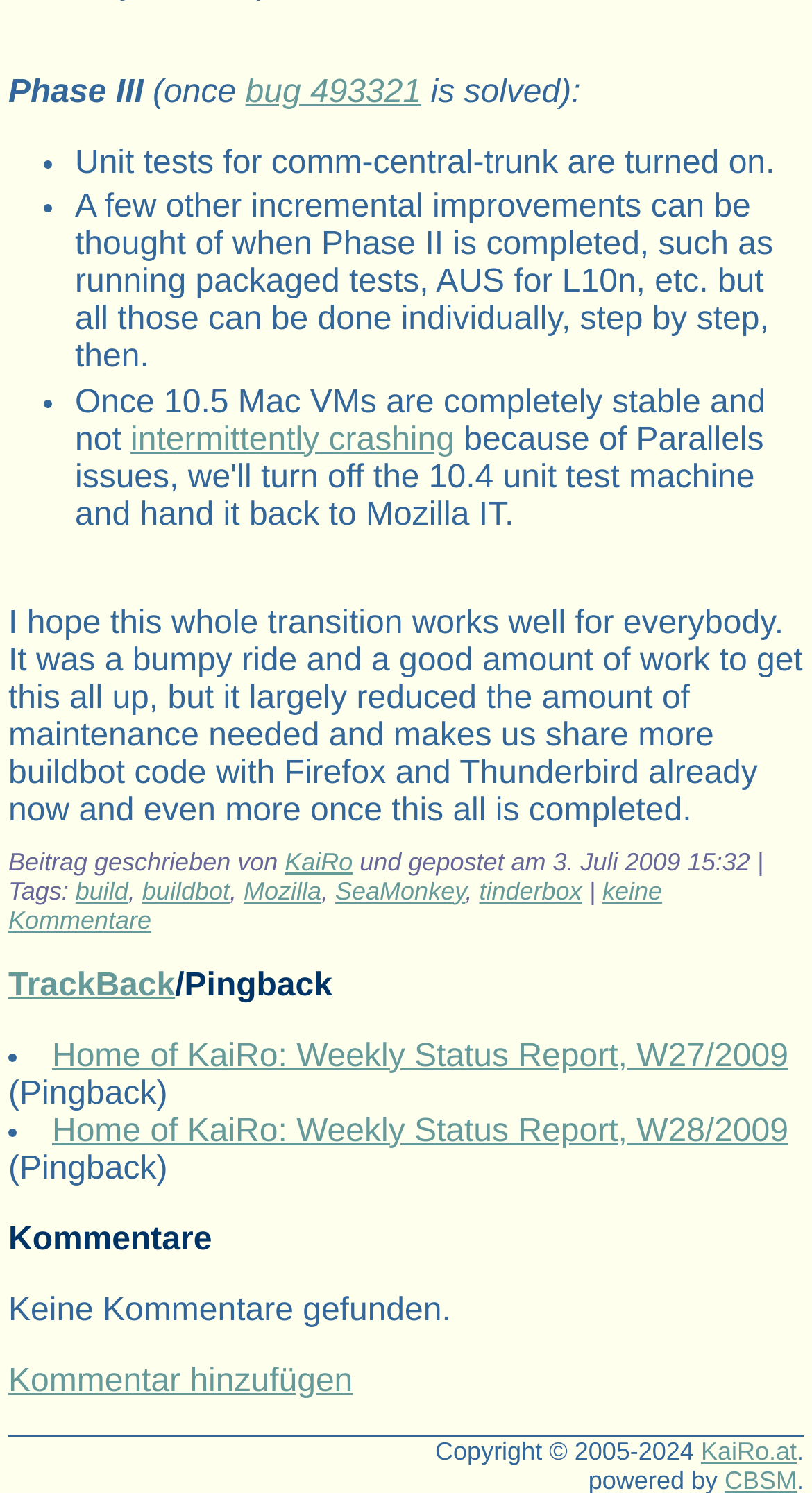Please locate the bounding box coordinates for the element that should be clicked to achieve the following instruction: "go to 'KaiRo.at'". Ensure the coordinates are given as four float numbers between 0 and 1, i.e., [left, top, right, bottom].

[0.863, 0.962, 0.981, 0.981]